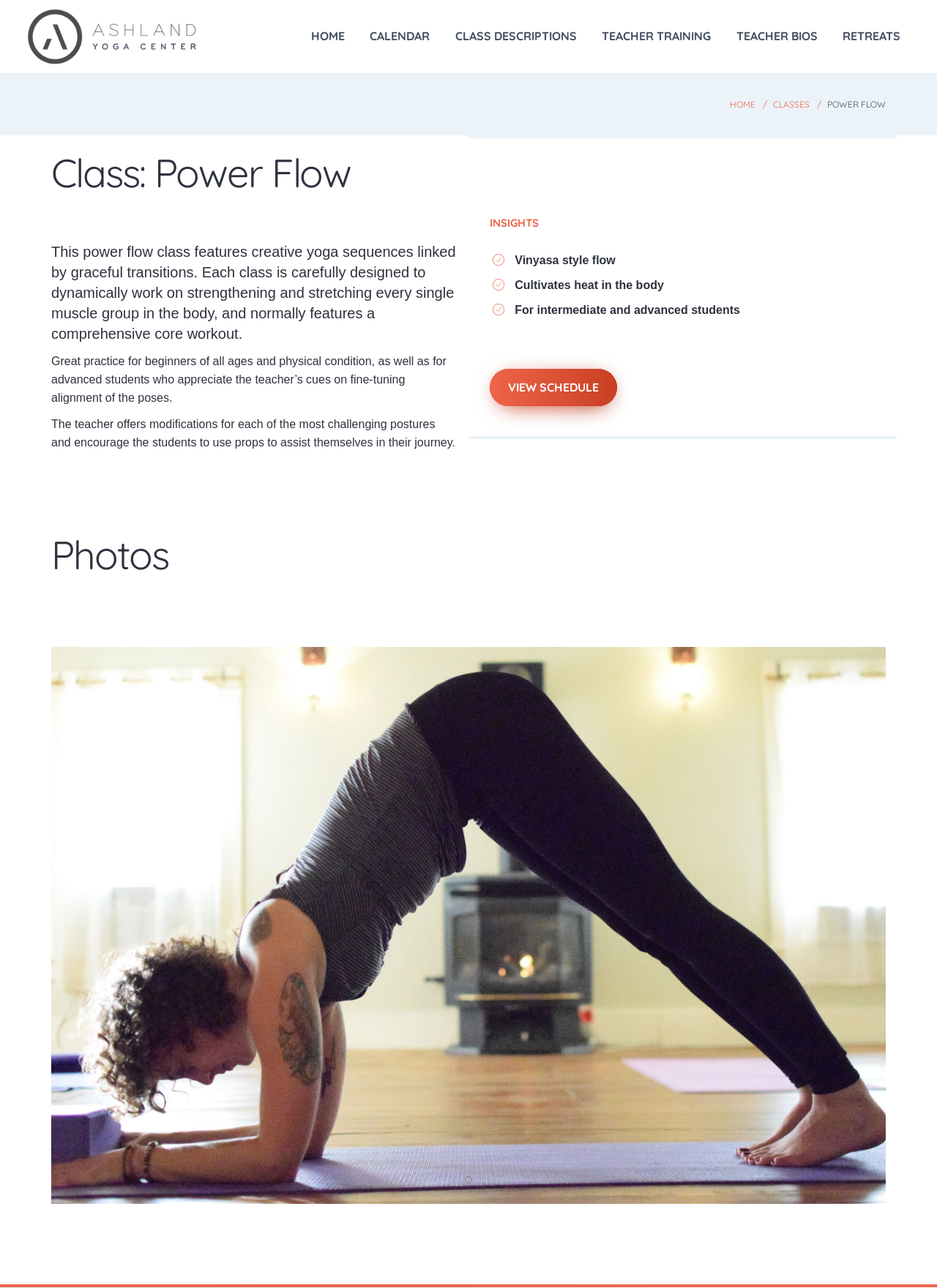Could you provide the bounding box coordinates for the portion of the screen to click to complete this instruction: "view teacher bios"?

[0.786, 0.017, 0.872, 0.039]